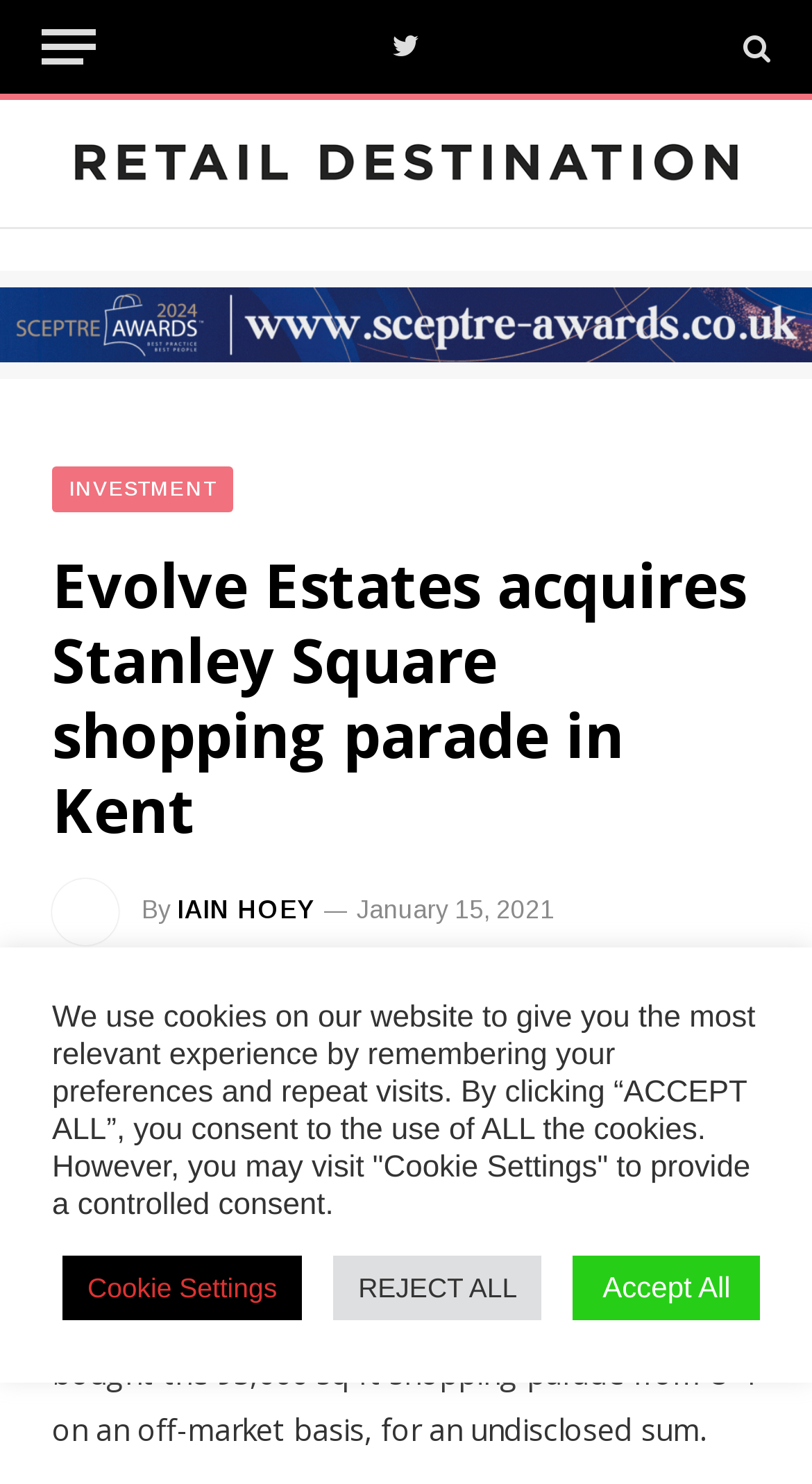Locate and extract the headline of this webpage.

Evolve Estates acquires Stanley Square shopping parade in Kent